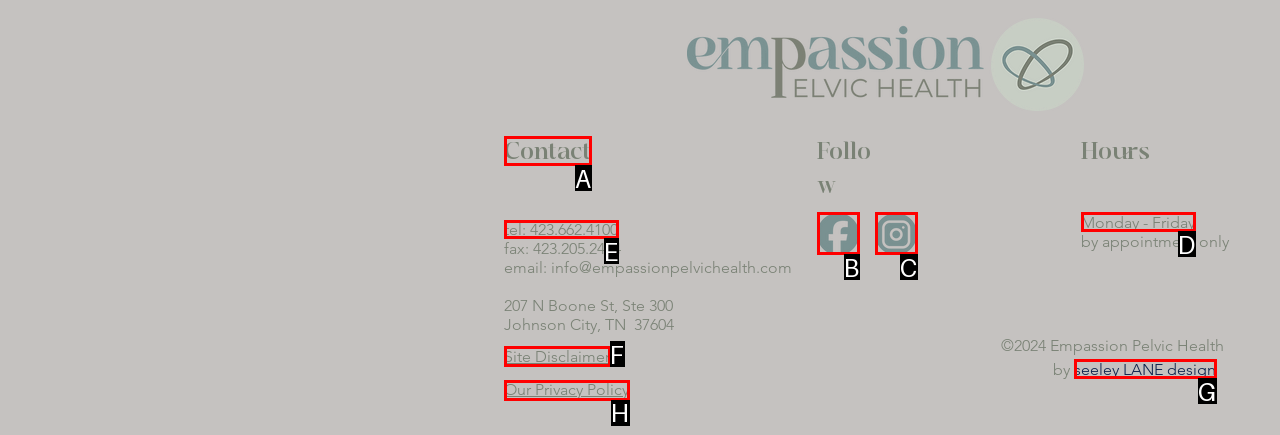Select the letter associated with the UI element you need to click to perform the following action: Call us
Reply with the correct letter from the options provided.

E